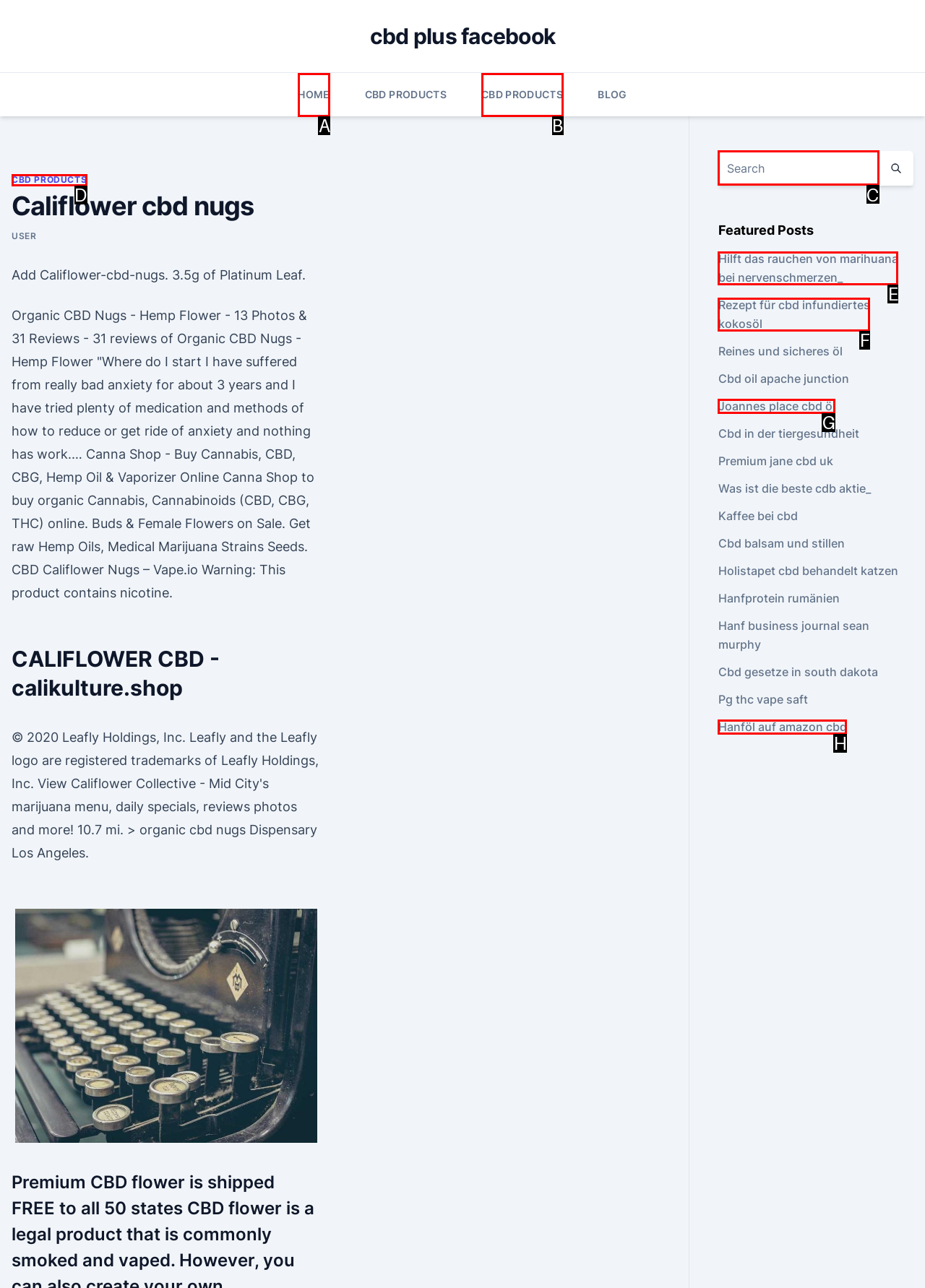What is the letter of the UI element you should click to Search for something? Provide the letter directly.

C